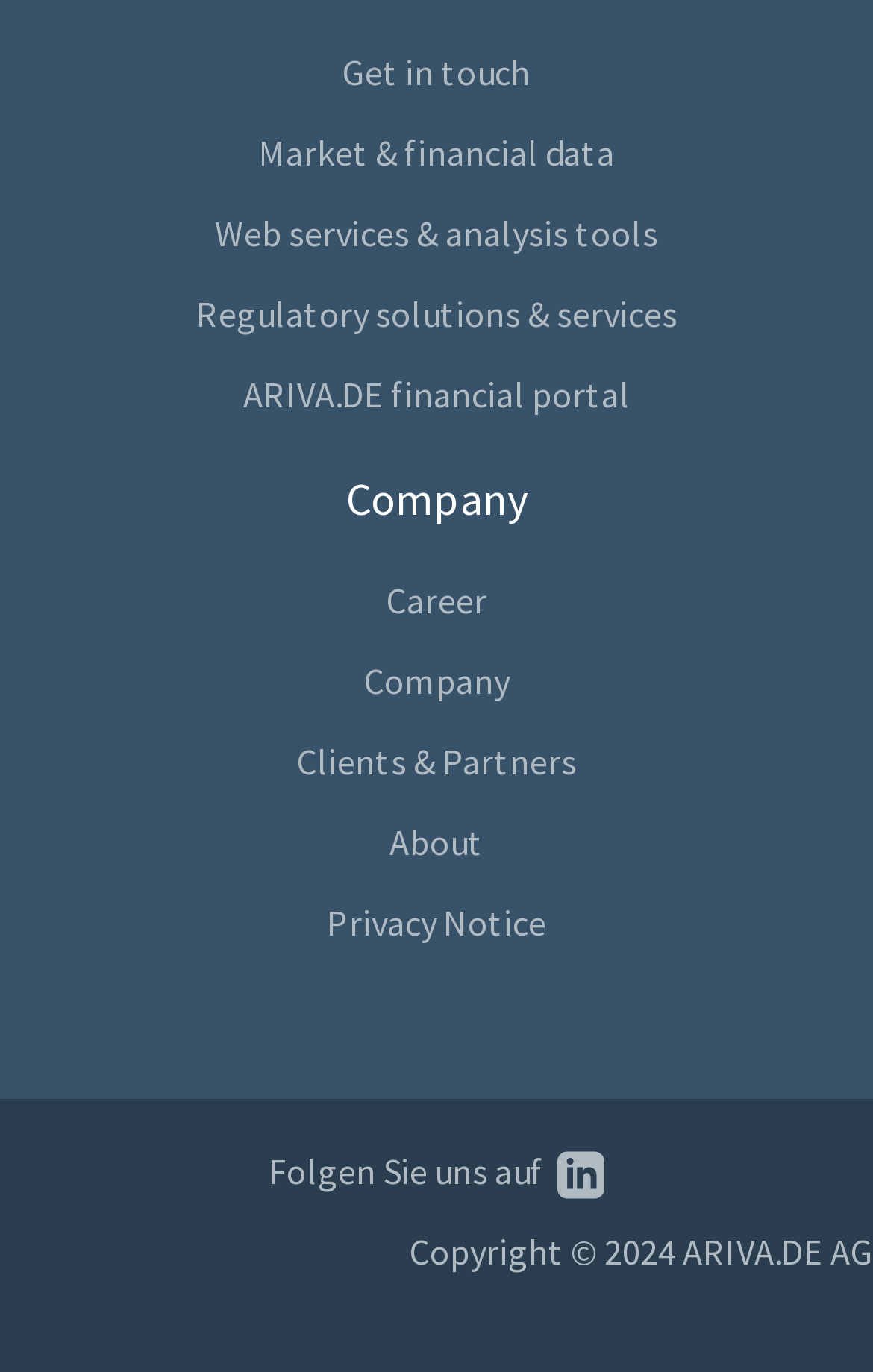Utilize the details in the image to thoroughly answer the following question: What is the company name?

I found a static text element in the footer section that says 'Copyright © 2024 ARIVA.DE AG', which suggests that the company name is ARIVA.DE AG.